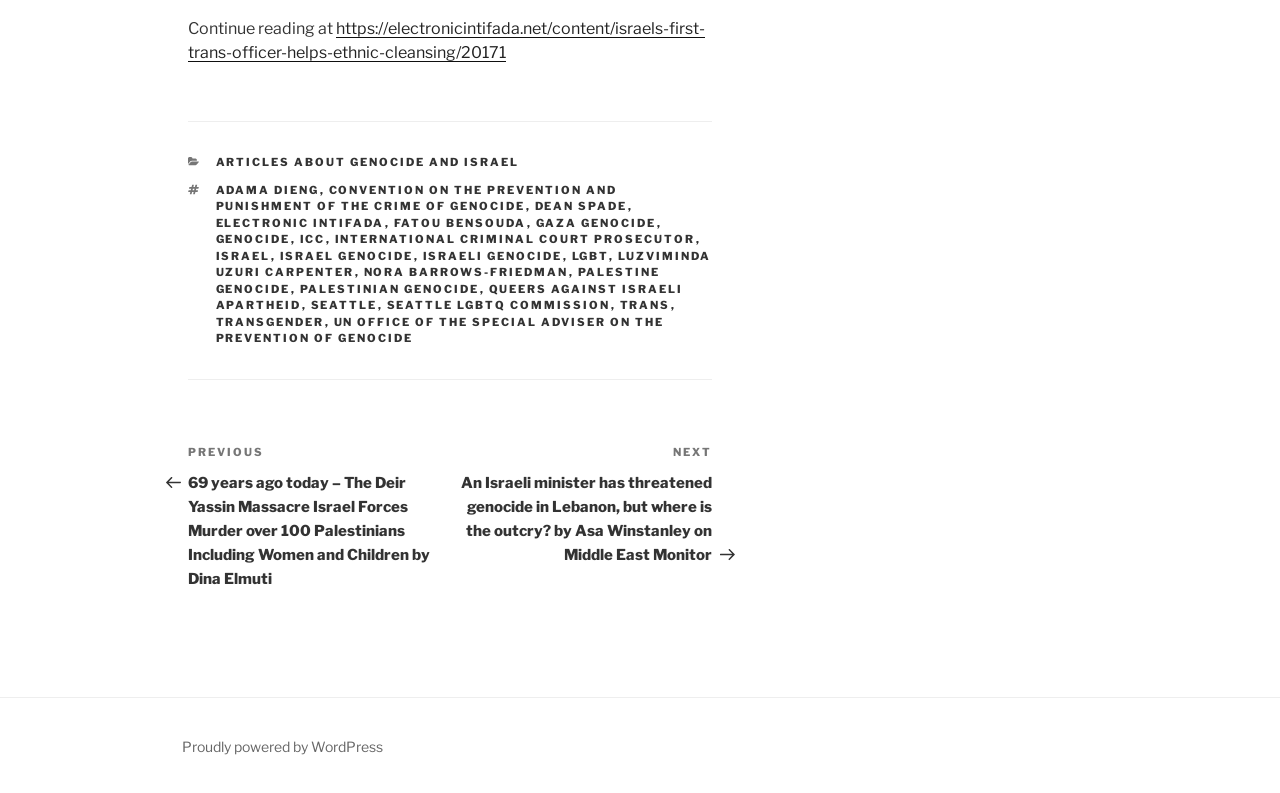Answer the question using only a single word or phrase: 
How many links are there in the footer section?

15